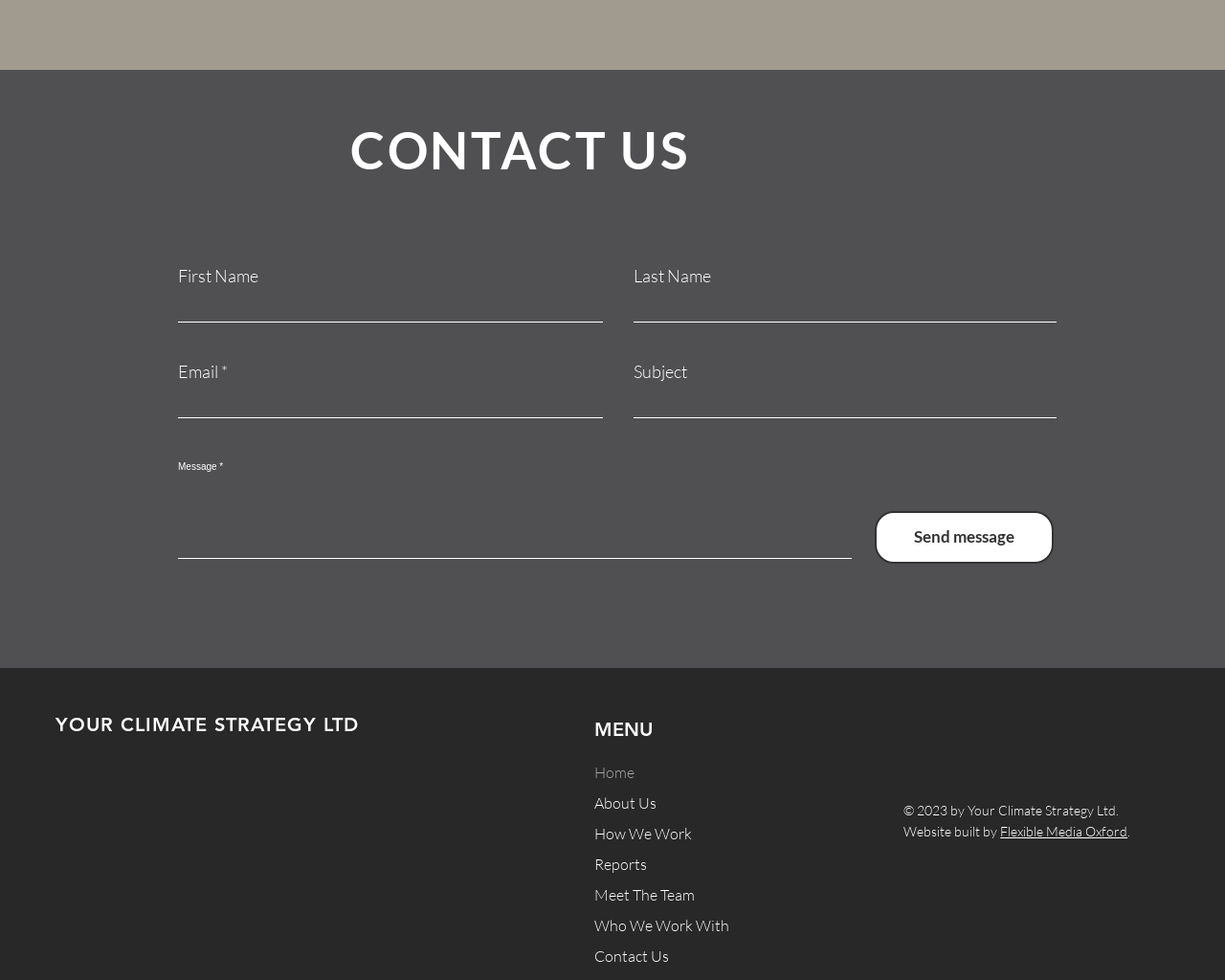Determine the bounding box coordinates of the section I need to click to execute the following instruction: "Click send message". Provide the coordinates as four float numbers between 0 and 1, i.e., [left, top, right, bottom].

[0.714, 0.521, 0.86, 0.575]